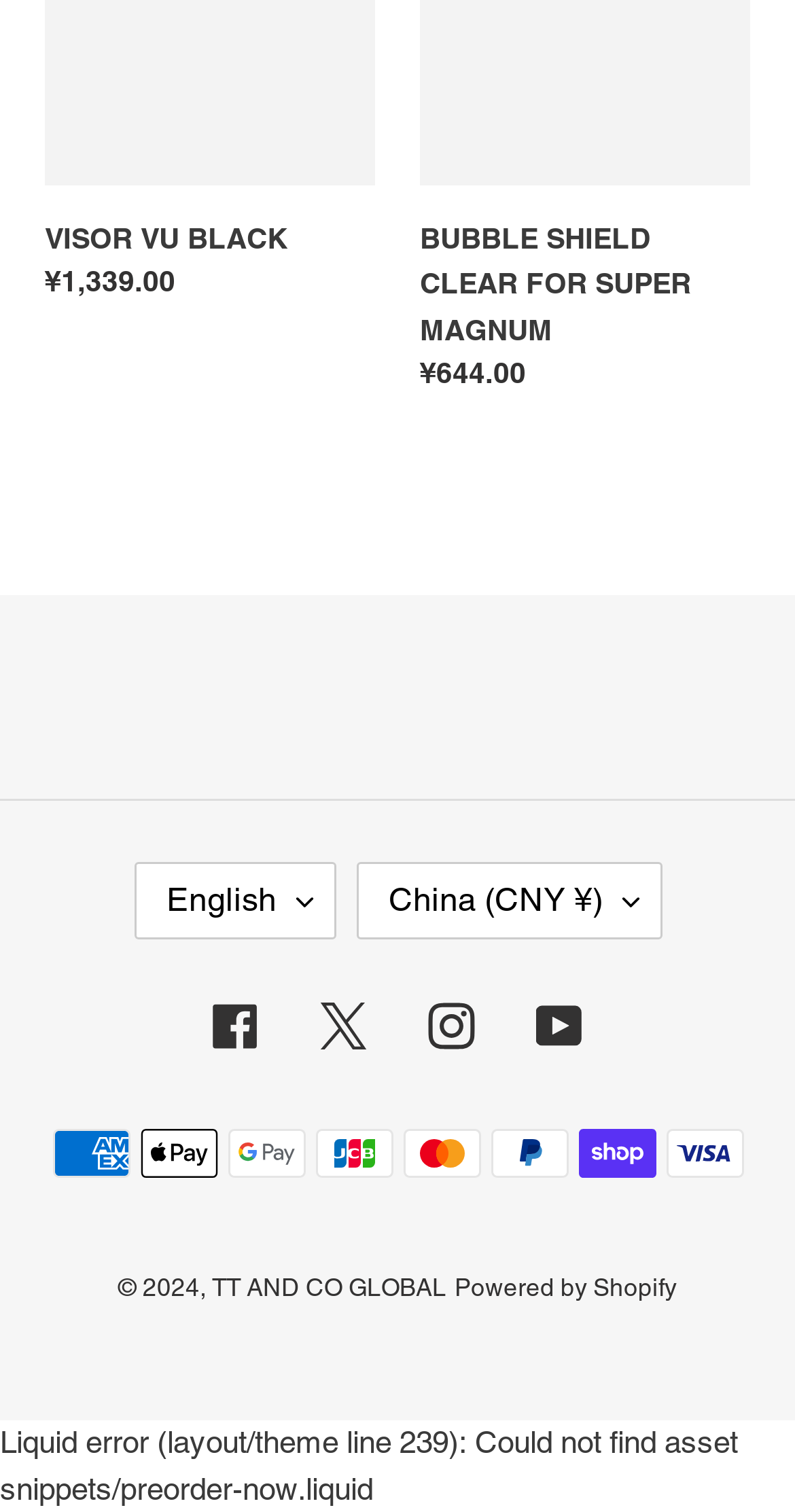Could you find the bounding box coordinates of the clickable area to complete this instruction: "Follow on Facebook"?

[0.267, 0.662, 0.326, 0.693]